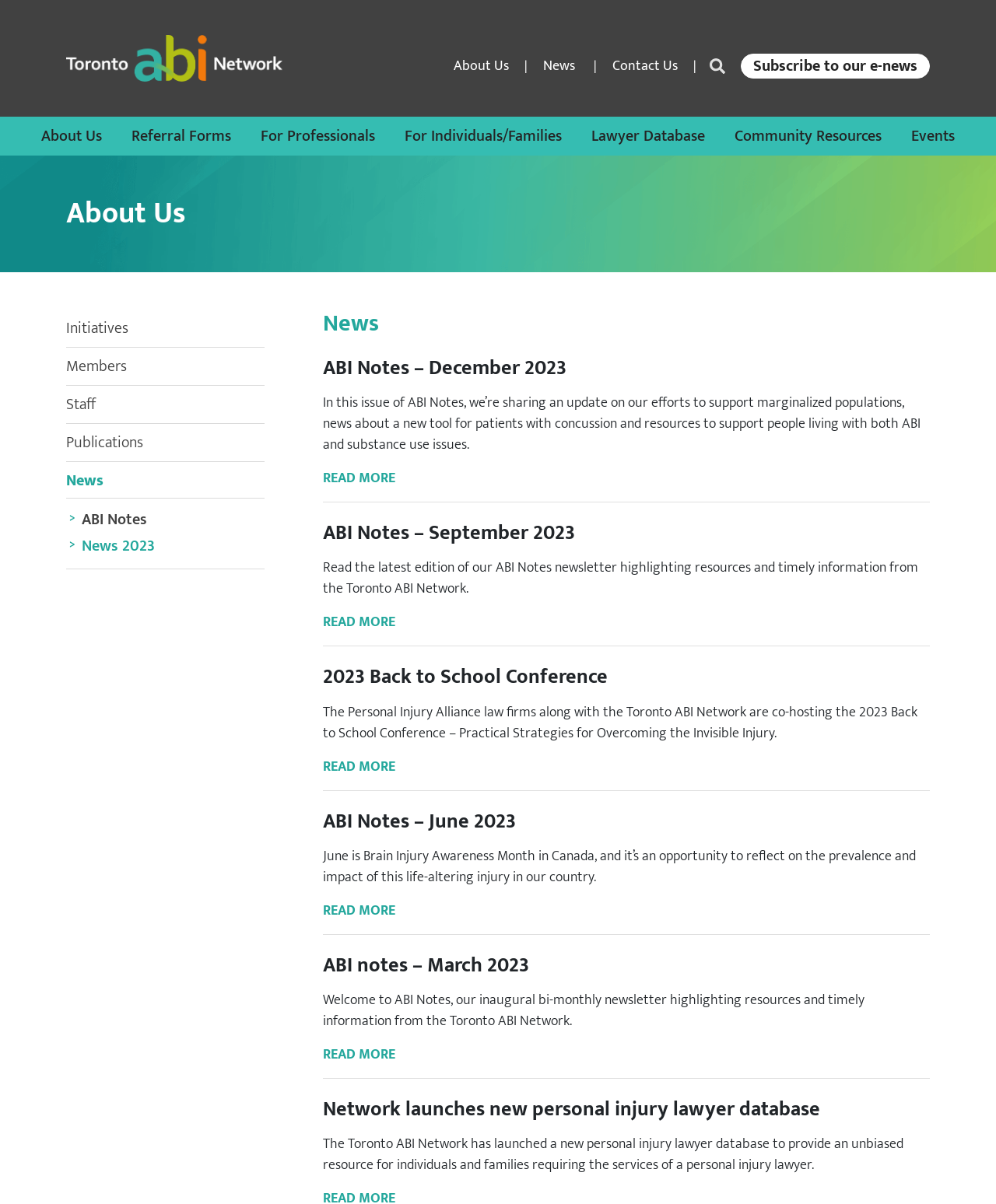How many news articles are there on the webpage? Based on the image, give a response in one word or a short phrase.

5